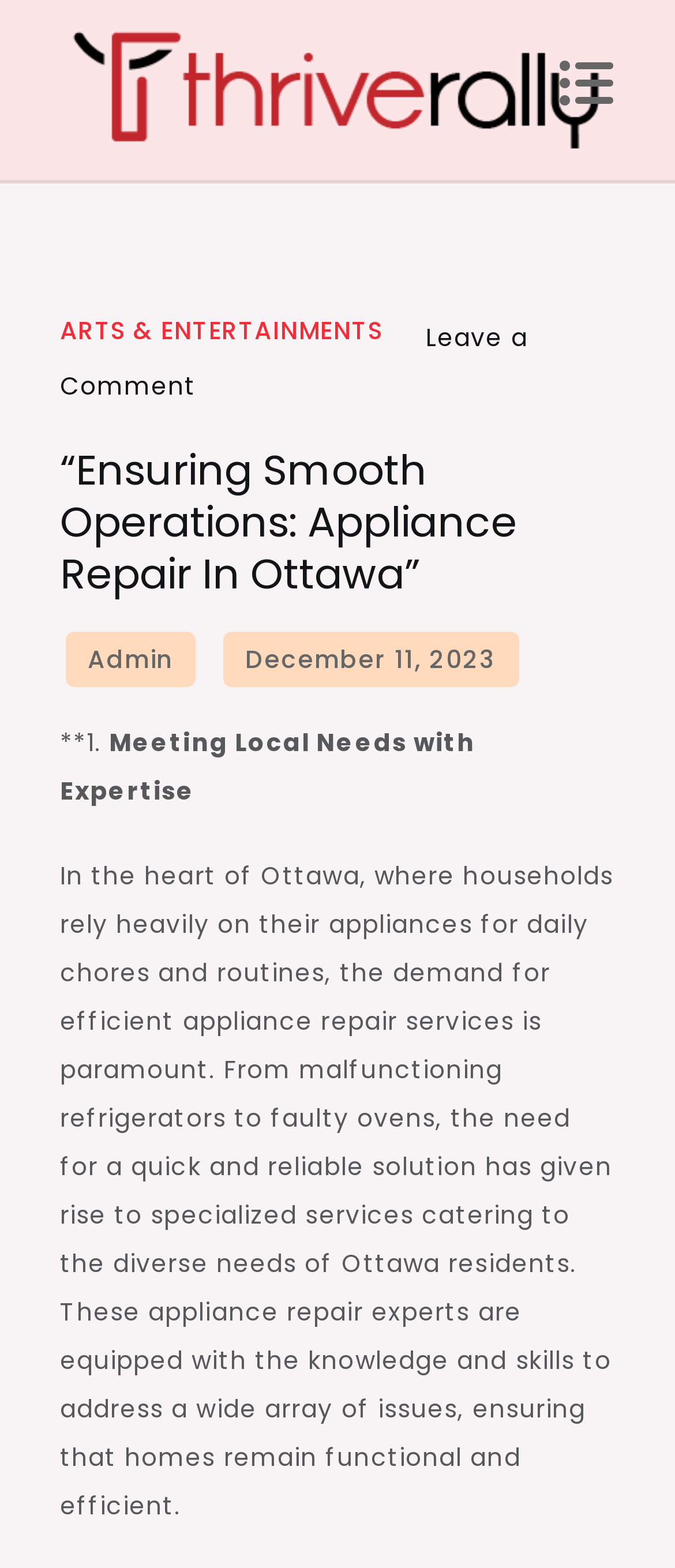Can you extract the headline from the webpage for me?

“Ensuring Smooth Operations: Appliance Repair In Ottawa”